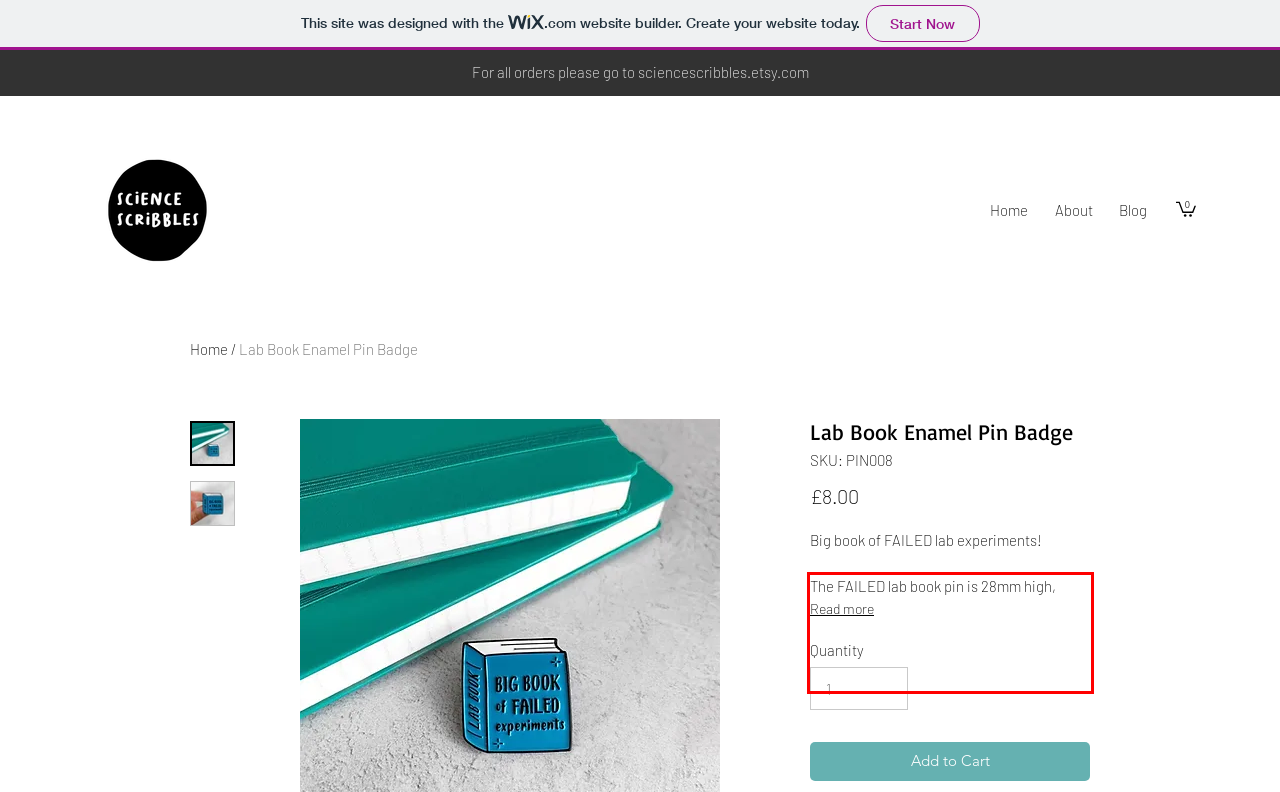Given a screenshot of a webpage containing a red bounding box, perform OCR on the text within this red bounding box and provide the text content.

The FAILED lab book pin is 28mm high, made from soft blue enamel on black dye metal with a black rubber clutch, and comes with its very own backing card.